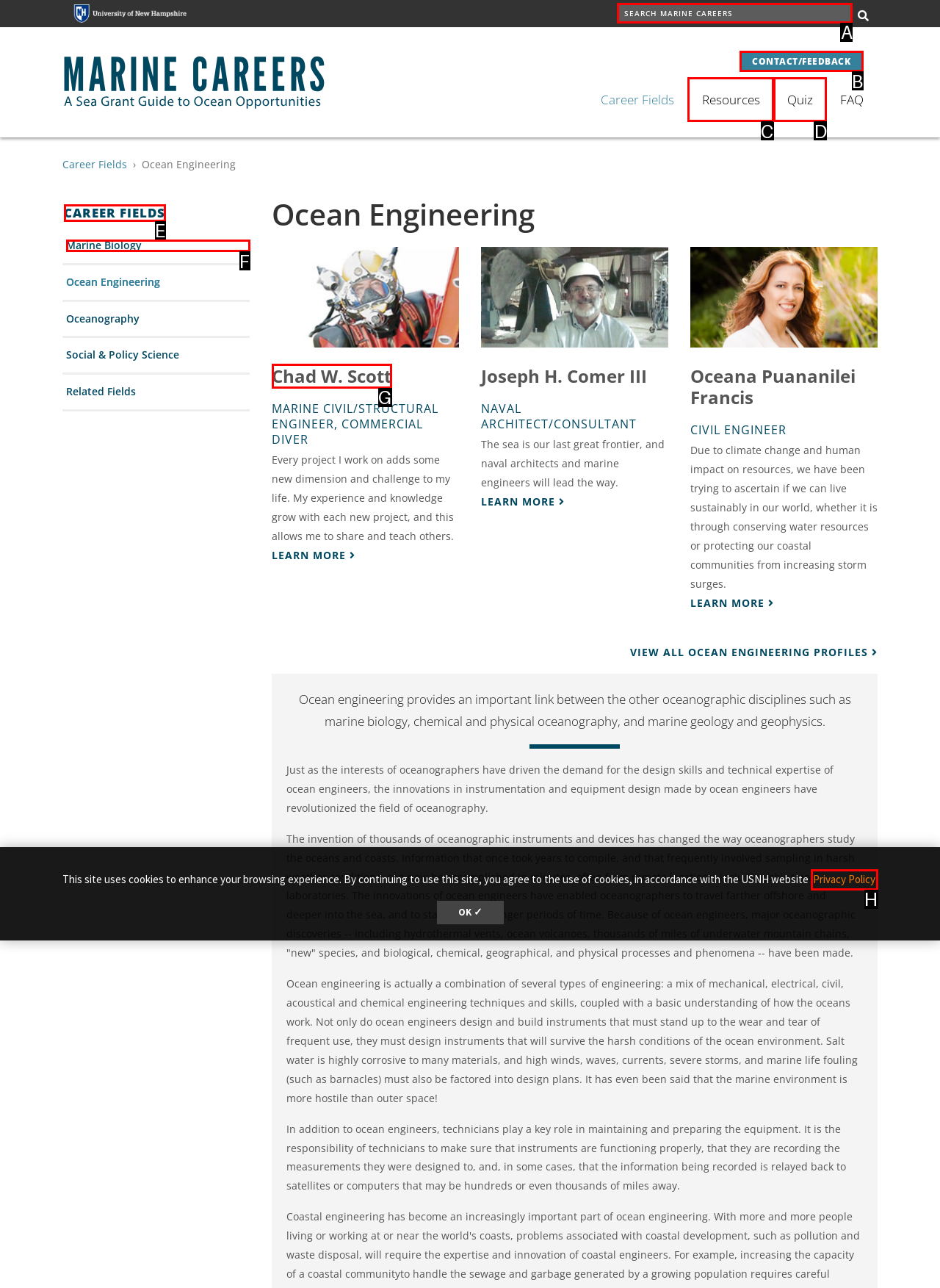Select the option that matches the description: Resources. Answer with the letter of the correct option directly.

C